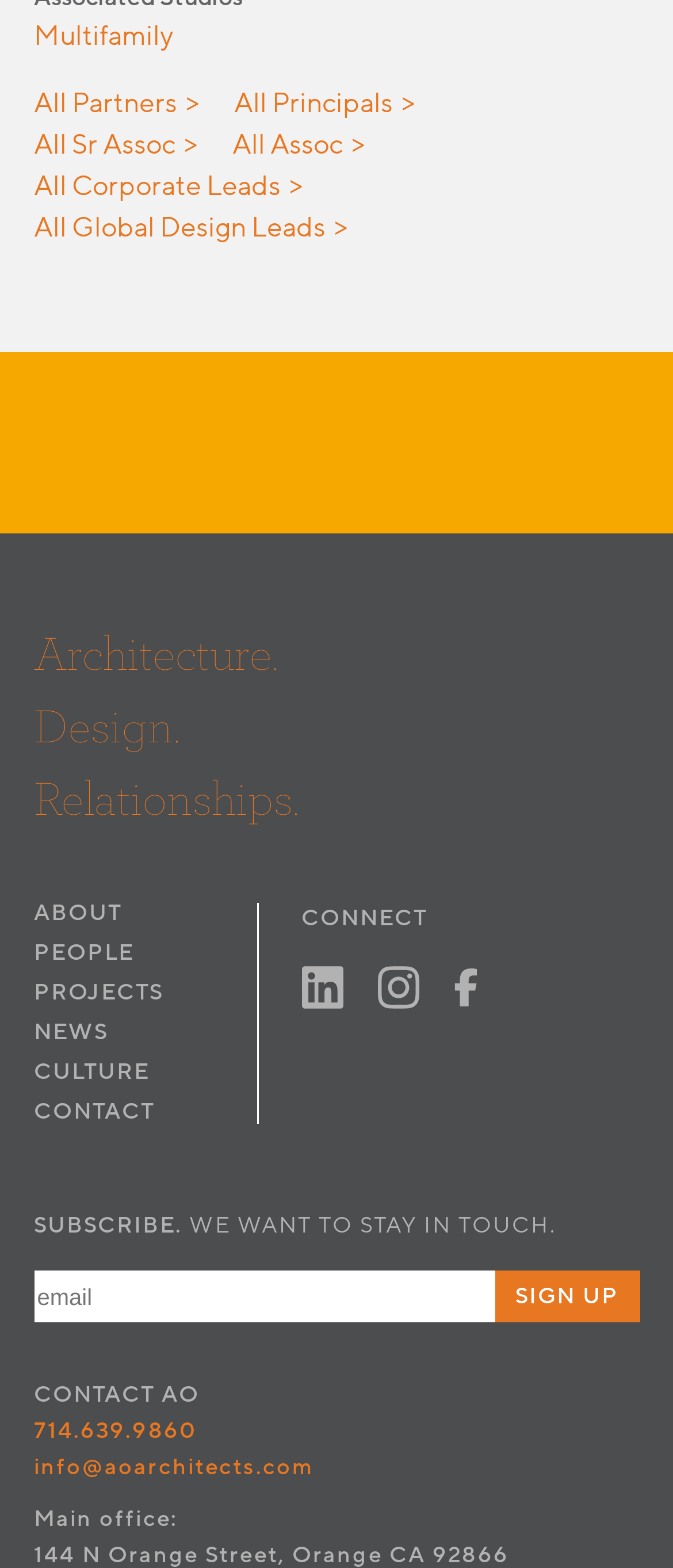Kindly determine the bounding box coordinates for the area that needs to be clicked to execute this instruction: "Contact AO through phone".

[0.05, 0.903, 0.292, 0.923]